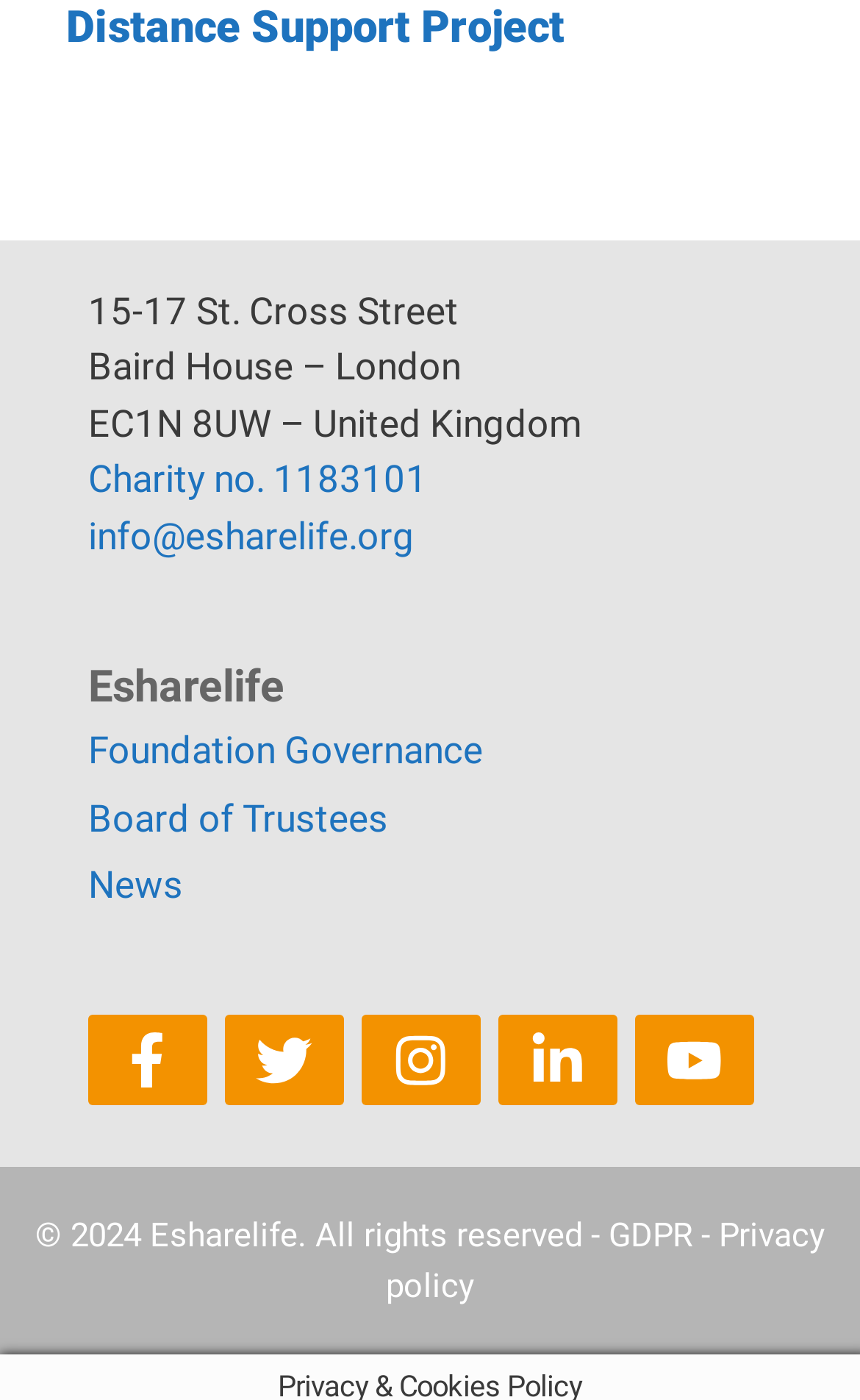Give a concise answer using only one word or phrase for this question:
What is the charity number of Esharelife?

1183101